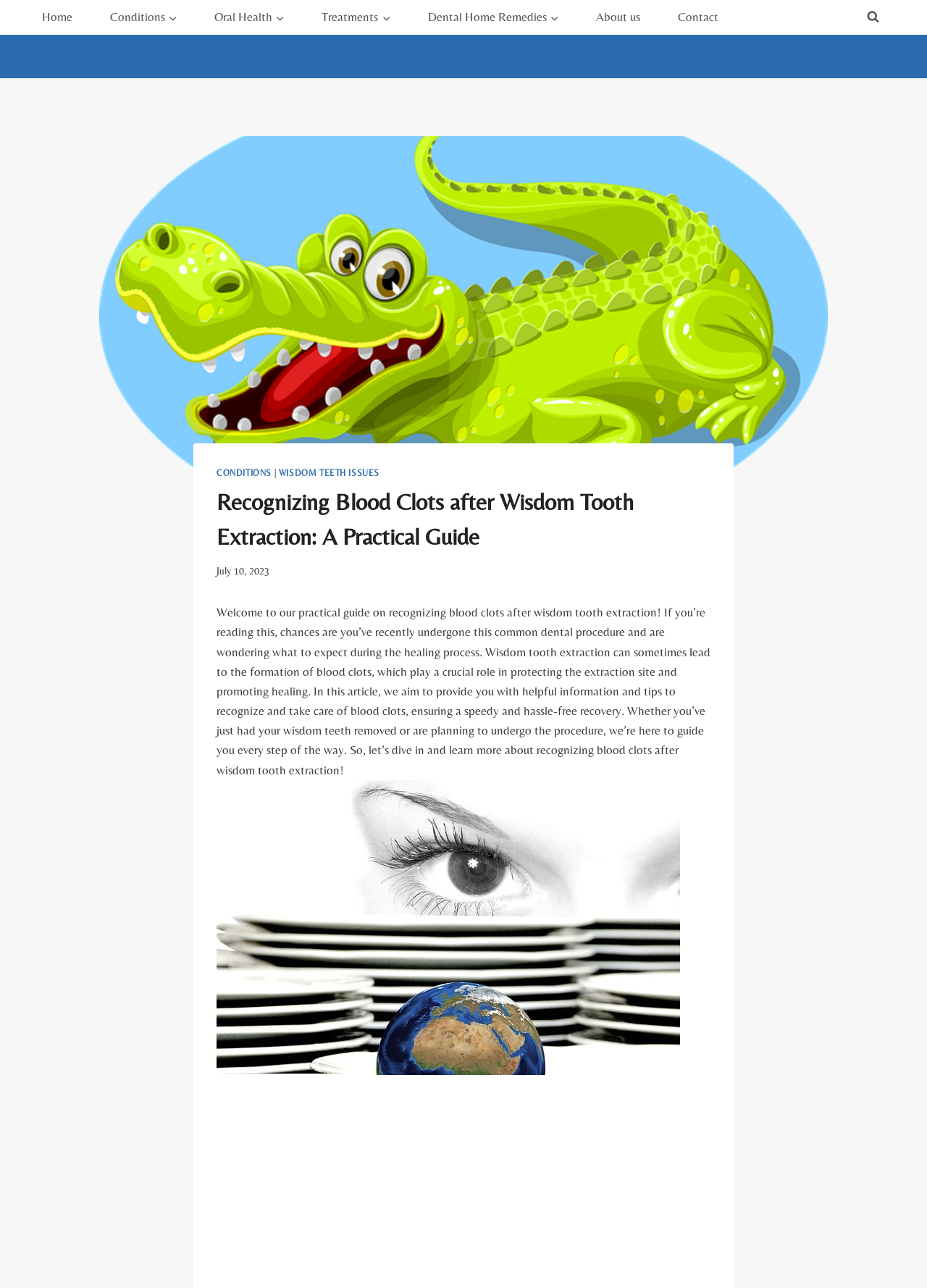Find and provide the bounding box coordinates for the UI element described here: "Terms & Conditions". The coordinates should be given as four float numbers between 0 and 1: [left, top, right, bottom].

None